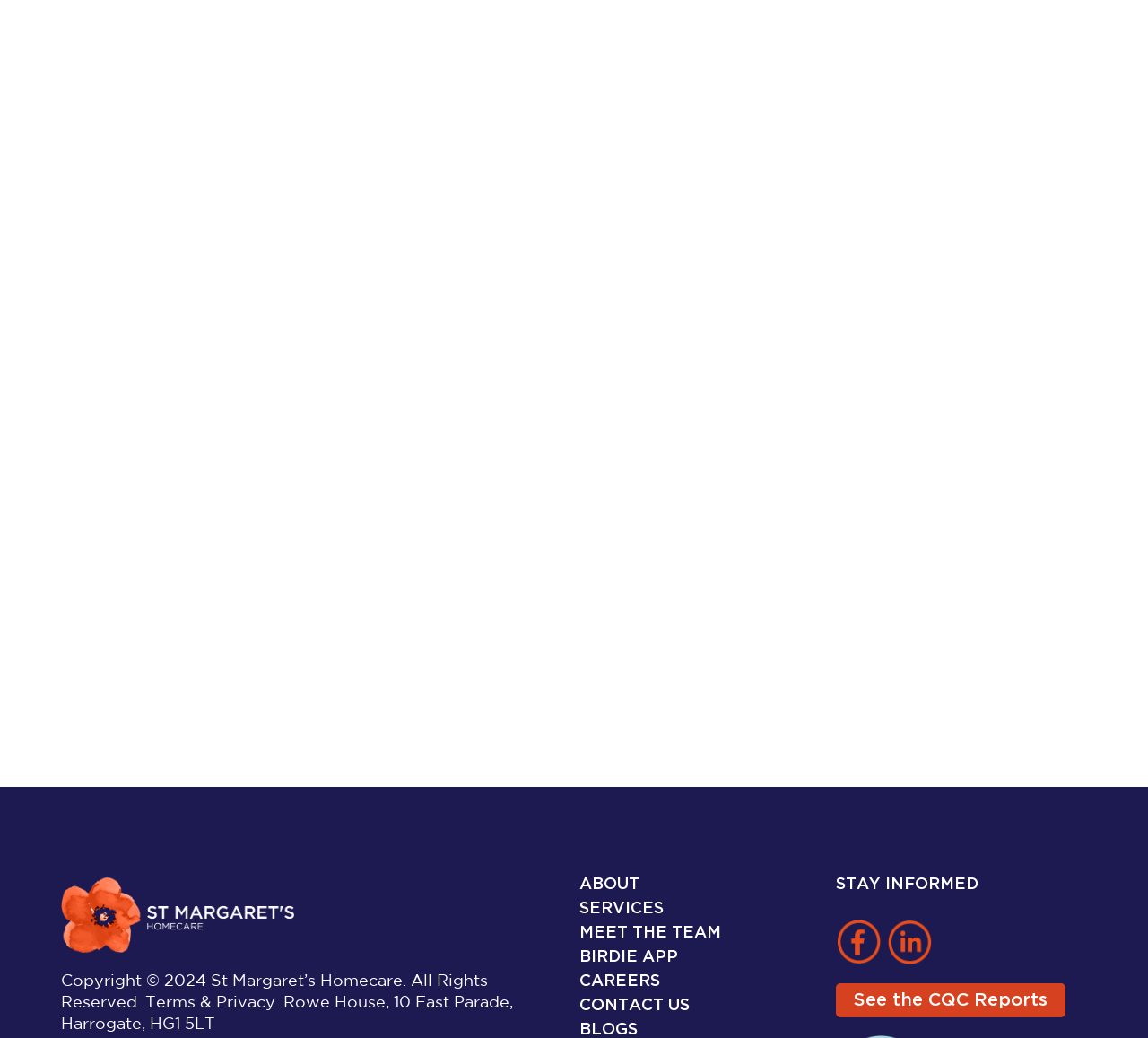What is the text above the 'SELECT FILE' button?
Provide a one-word or short-phrase answer based on the image.

Please upload any supporting documents here if applicable